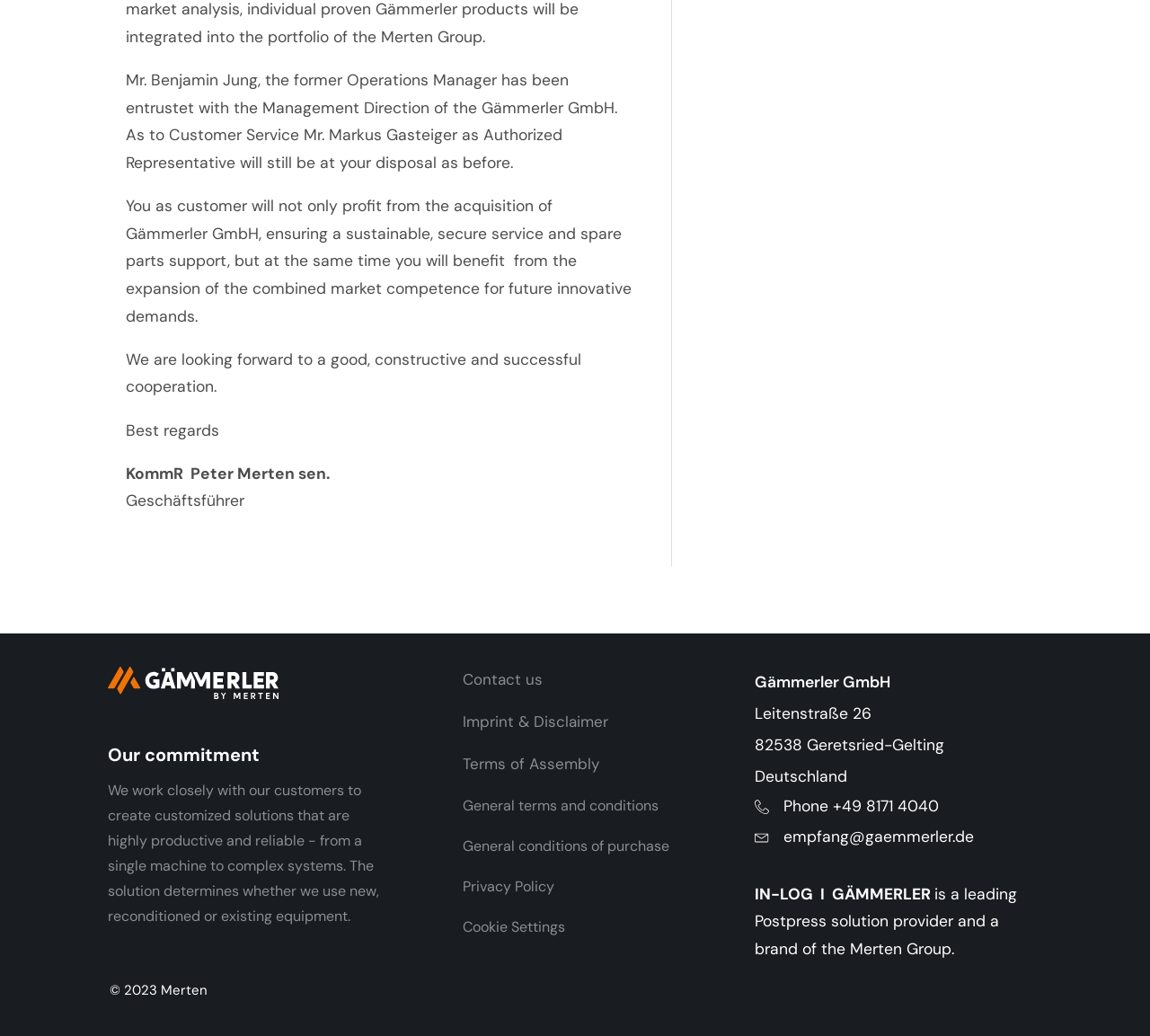What is the brand of the Merten Group that provides Postpress solutions?
Please answer using one word or phrase, based on the screenshot.

IN-LOG I GÄMMERLER